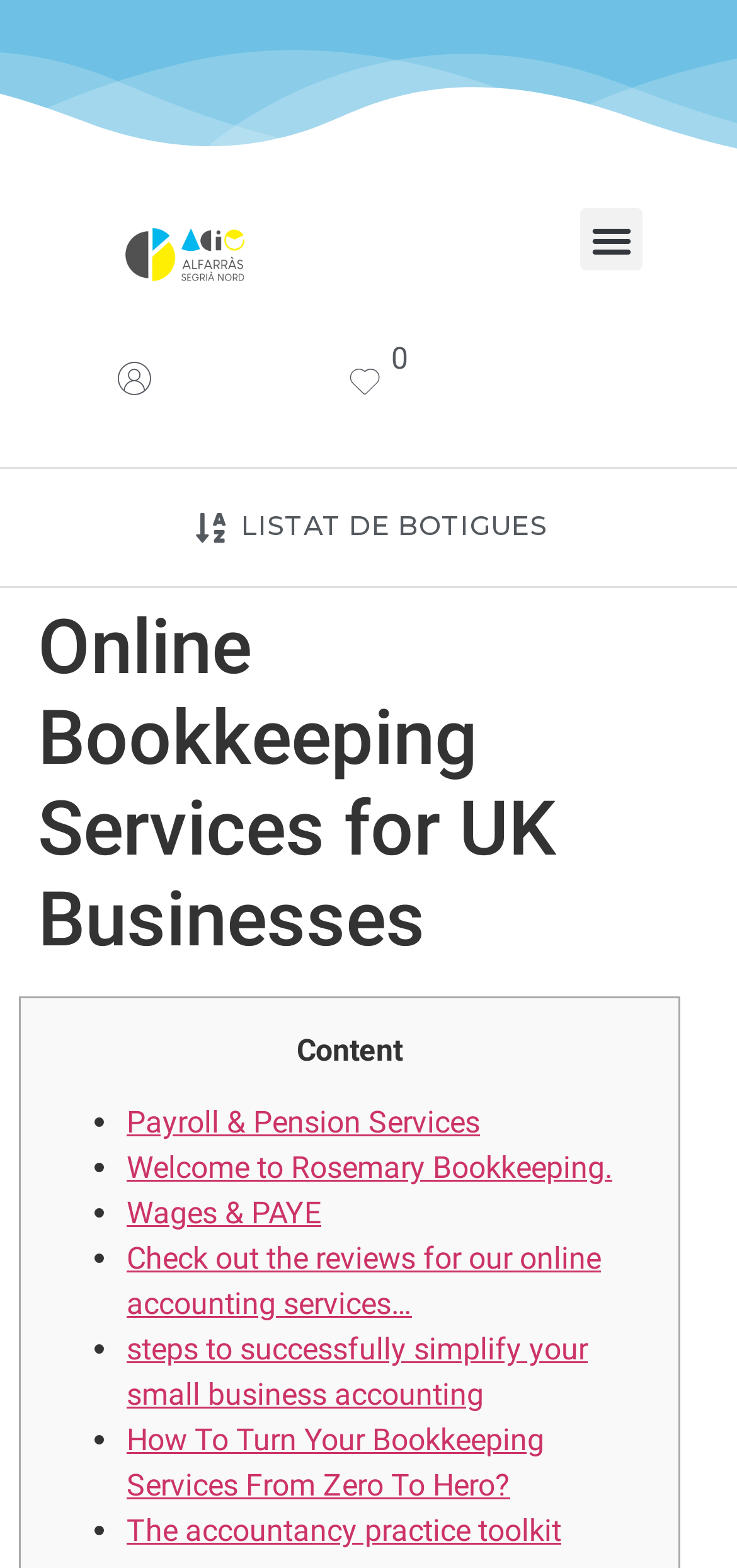What is the name of the business mentioned on the webpage?
Please look at the screenshot and answer using one word or phrase.

Rosemary Bookkeeping